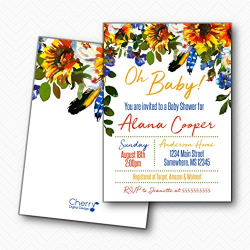Provide a thorough and detailed caption for the image.

This vibrant baby shower invitation features a delightful watercolor design adorned with sunflowers and peonies, exuding a cheerful and inviting atmosphere. The top of the card prominently displays "Oh Baby!" in a playful font, setting a joyful tone for the celebration. Below, it provides essential details, including the name of the guest of honor, Alana Cooper, followed by the event specifics such as the date—August 18th—and the location—Anderson Home, 1234 Main Street, Somewhere, MS 12345. The time is indicated as 2:00 PM, and it includes RSVP information for guests. The bottom features a subtle branding element, denoting "Cherry Bright Designs." The overall aesthetic combines warmth and charm, making it perfect for a memorable event.